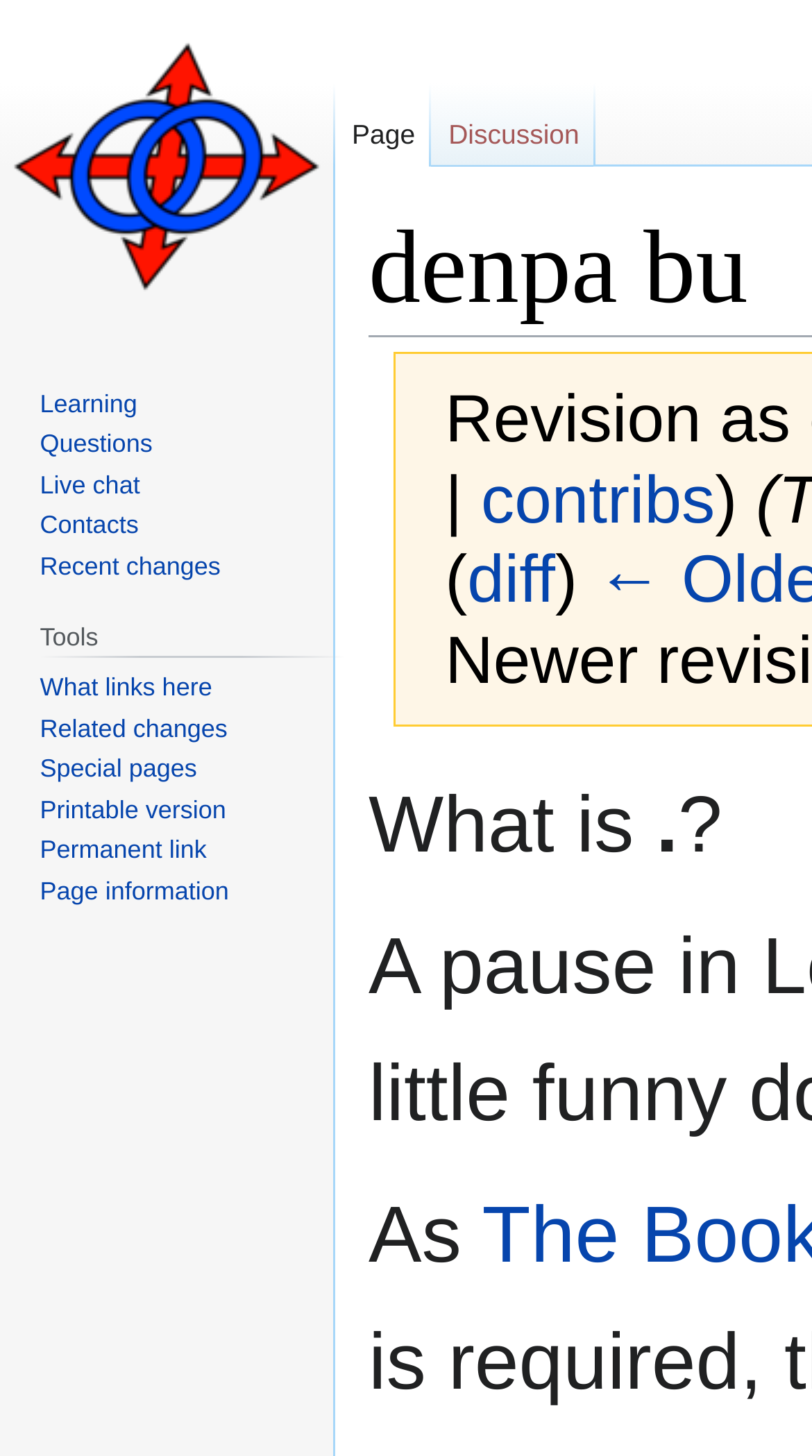Please reply to the following question using a single word or phrase: 
What is the text next to the 'contribs' link?

)